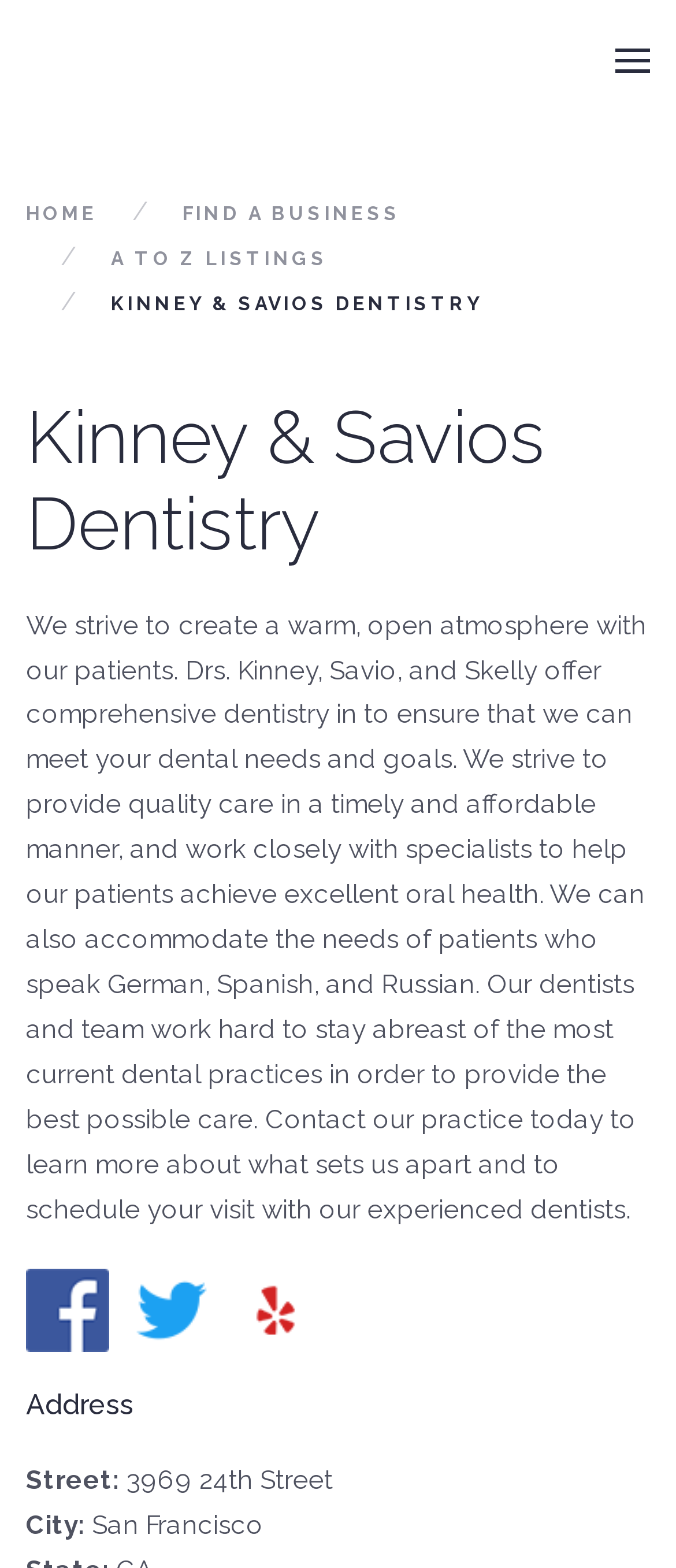Analyze and describe the webpage in a detailed narrative.

The webpage is about the Noe Valley Merchants & Professionals Association, specifically featuring Kinney & Savios Dentistry. At the top right corner, there is a link and an image. Below this, there are three links: "HOME", "FIND A BUSINESS", and "A TO Z LISTINGS", aligned horizontally. 

To the right of these links, the name "KINNEY & SAVIOS DENTISTRY" is displayed prominently. Below this, there is a heading with the same name, followed by a paragraph describing the dentistry's mission and services. 

At the bottom left, there are three social media links: "Facebook", "Twitter", and "Yelp". To the right of these links, there is a section with the heading "Address", which includes the street address and city of the dentistry.